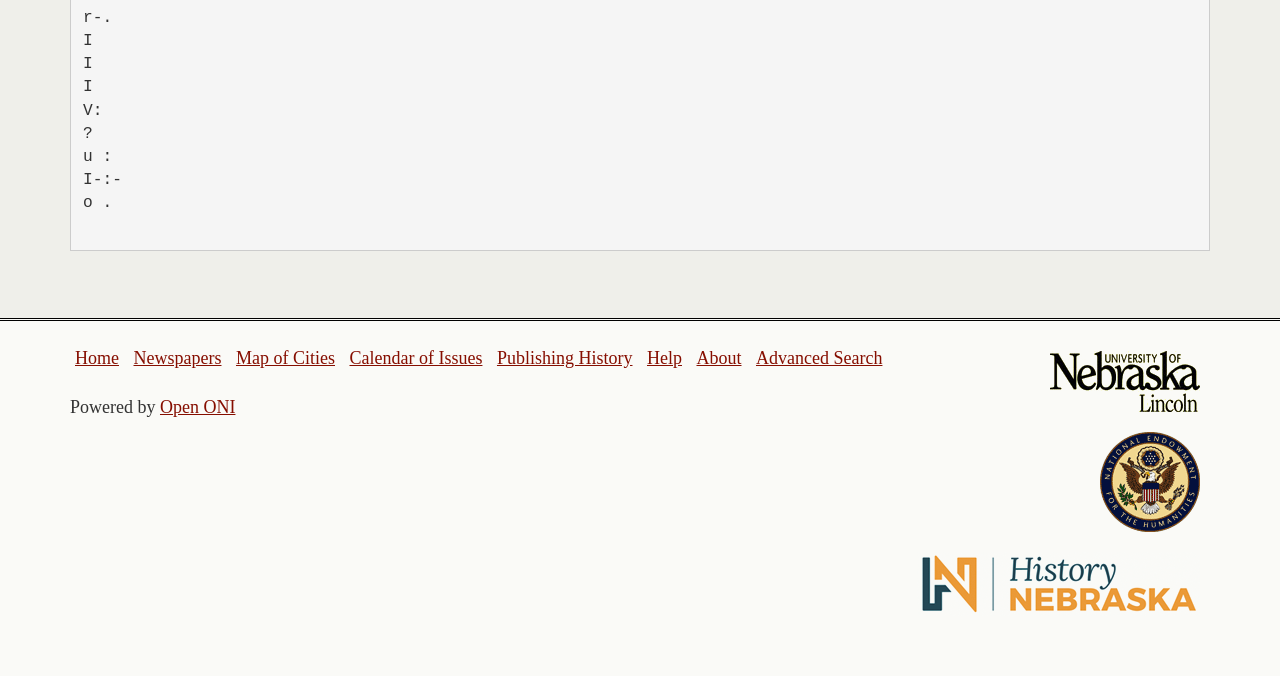Bounding box coordinates are to be given in the format (top-left x, top-left y, bottom-right x, bottom-right y). All values must be floating point numbers between 0 and 1. Provide the bounding box coordinate for the UI element described as: Calendar of Issues

[0.273, 0.515, 0.377, 0.544]